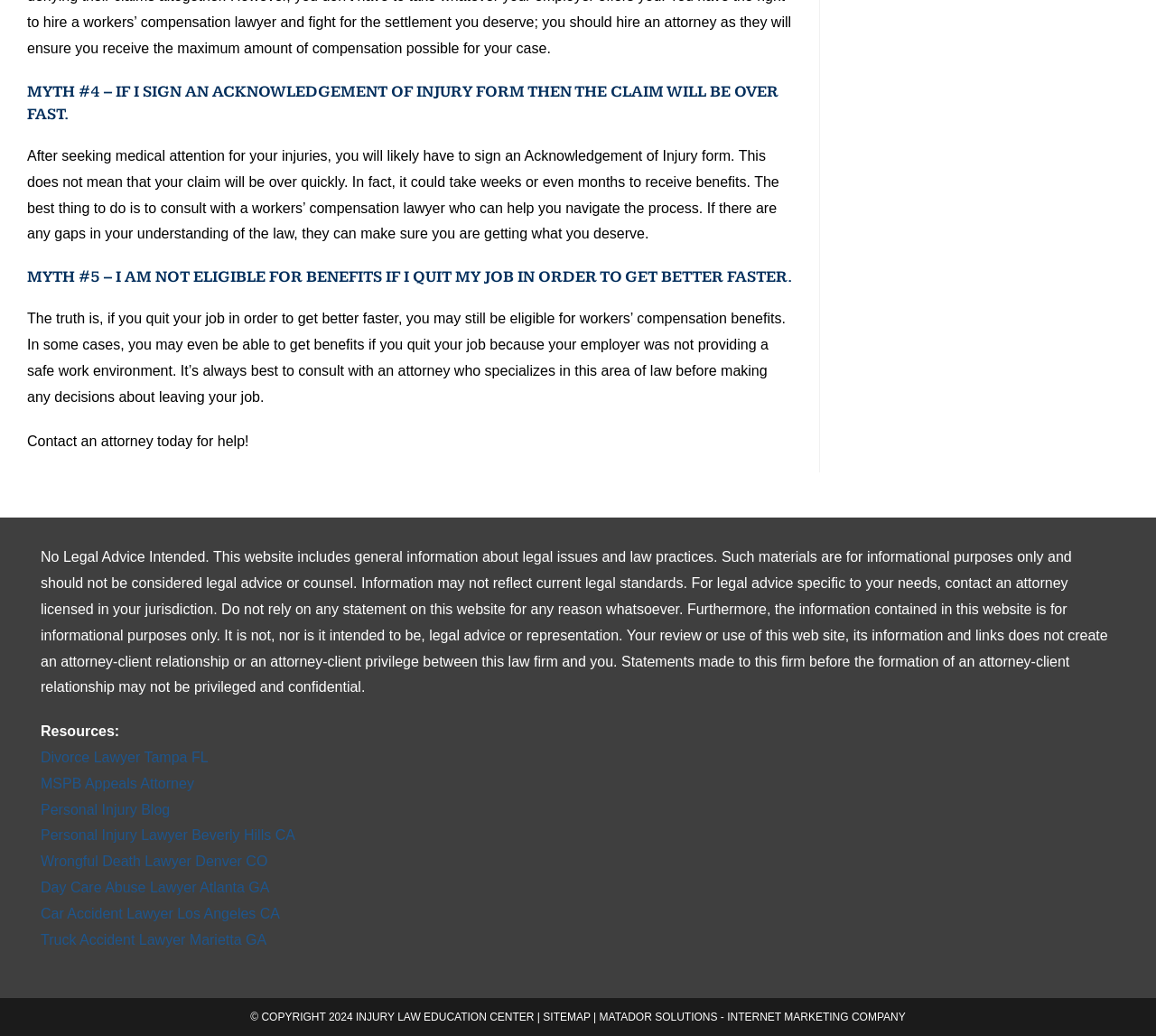Determine the bounding box coordinates of the region to click in order to accomplish the following instruction: "Contact an attorney today". Provide the coordinates as four float numbers between 0 and 1, specifically [left, top, right, bottom].

[0.023, 0.418, 0.215, 0.433]